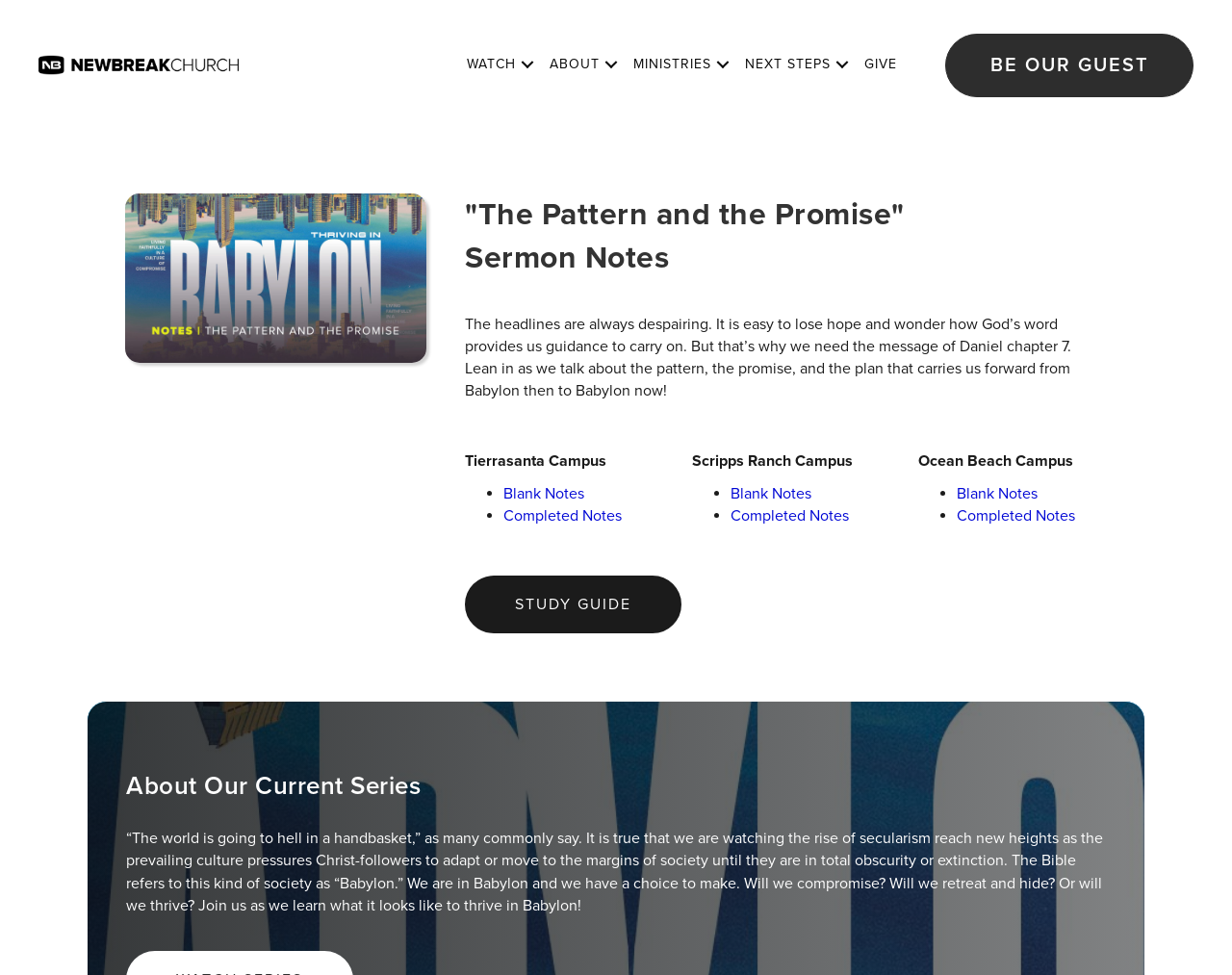Pinpoint the bounding box coordinates of the area that should be clicked to complete the following instruction: "Click on the 'BE OUR GUEST' link". The coordinates must be given as four float numbers between 0 and 1, i.e., [left, top, right, bottom].

[0.767, 0.035, 0.969, 0.1]